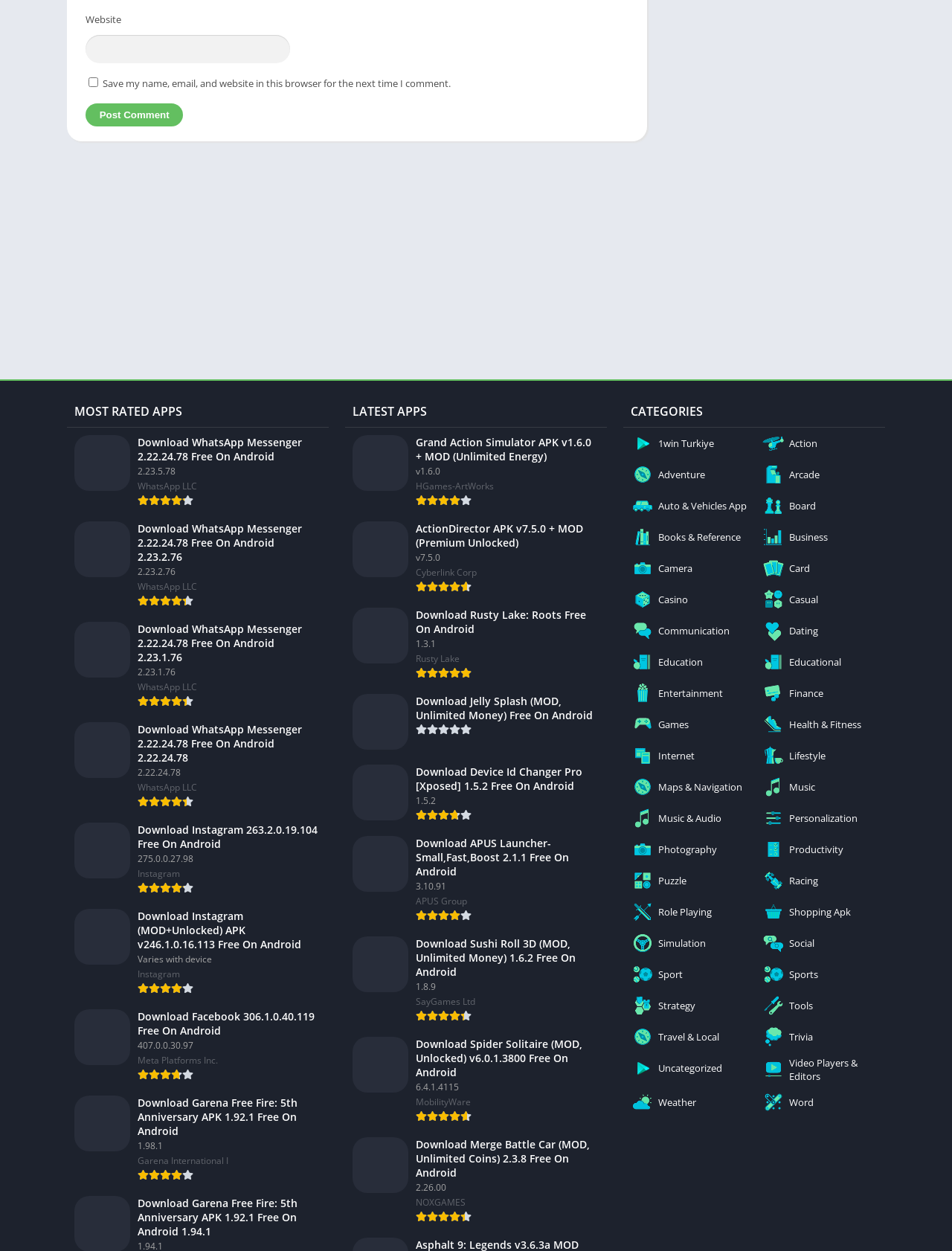Can you find the bounding box coordinates for the element to click on to achieve the instruction: "Search for an app"?

[0.09, 0.028, 0.305, 0.05]